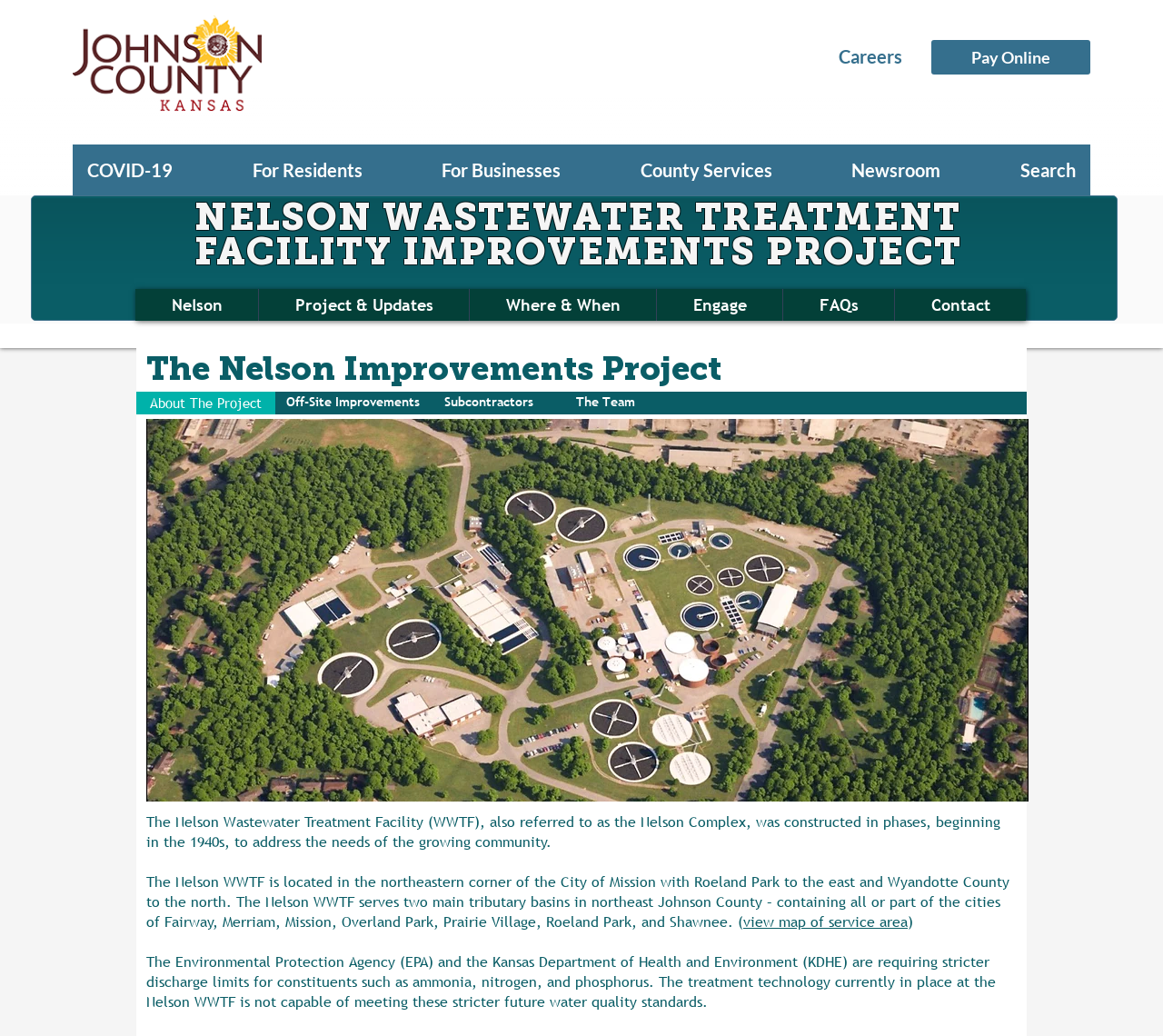Identify the bounding box coordinates of the HTML element based on this description: "Contact".

[0.769, 0.279, 0.882, 0.309]